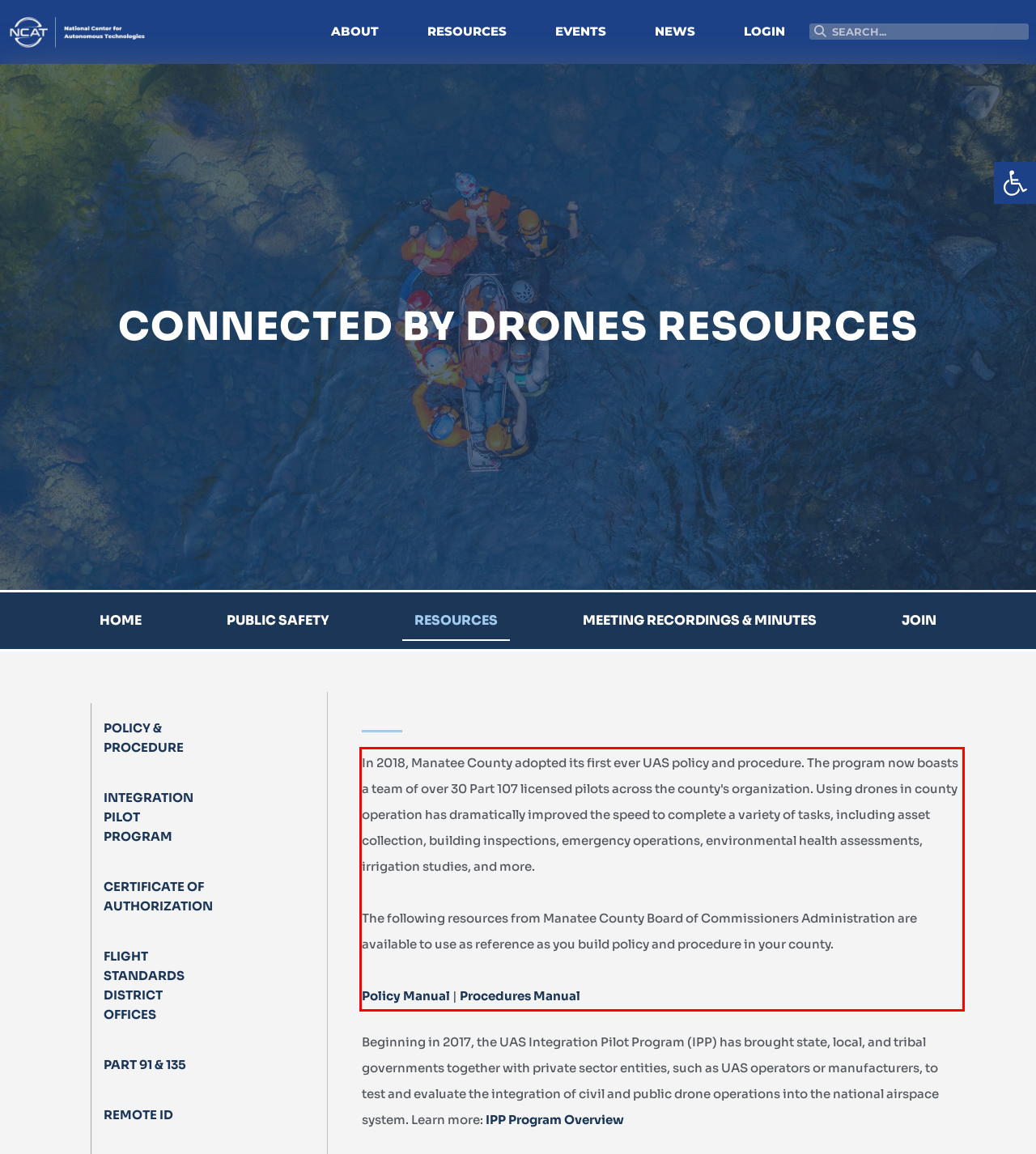Please take the screenshot of the webpage, find the red bounding box, and generate the text content that is within this red bounding box.

In 2018, Manatee County adopted its first ever UAS policy and procedure. The program now boasts a team of over 30 Part 107 licensed pilots across the county's organization. Using drones in county operation has dramatically improved the speed to complete a variety of tasks, including asset collection, building inspections, emergency operations, environmental health assessments, irrigation studies, and more. The following resources from Manatee County Board of Commissioners Administration are available to use as reference as you build policy and procedure in your county. Policy Manual | Procedures Manual